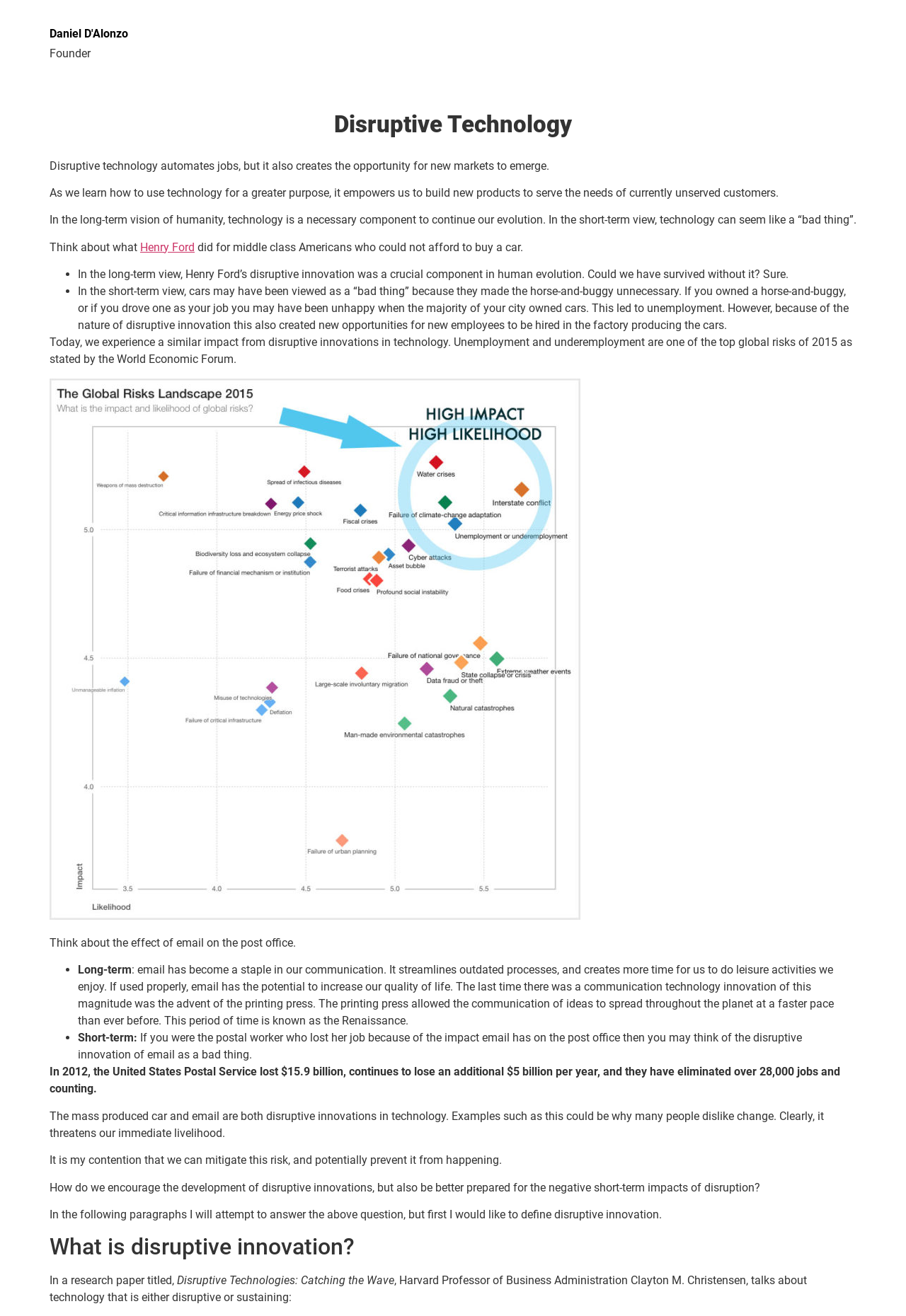Given the element description: "aria-label="URL" name="url" placeholder="Website"", predict the bounding box coordinates of the UI element it refers to, using four float numbers between 0 and 1, i.e., [left, top, right, bottom].

None